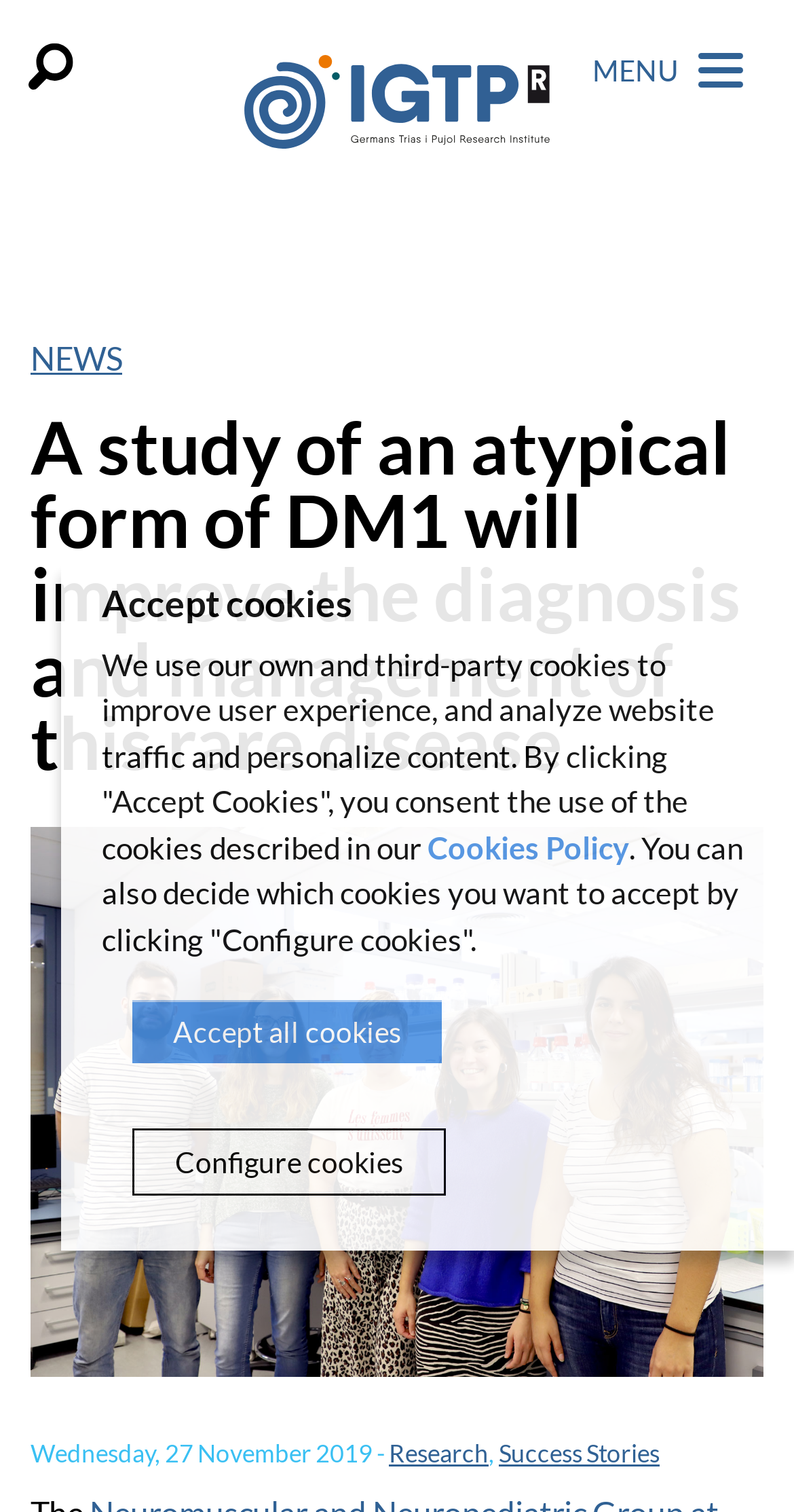Find the bounding box coordinates of the element I should click to carry out the following instruction: "Go to research page".

[0.49, 0.951, 0.615, 0.971]